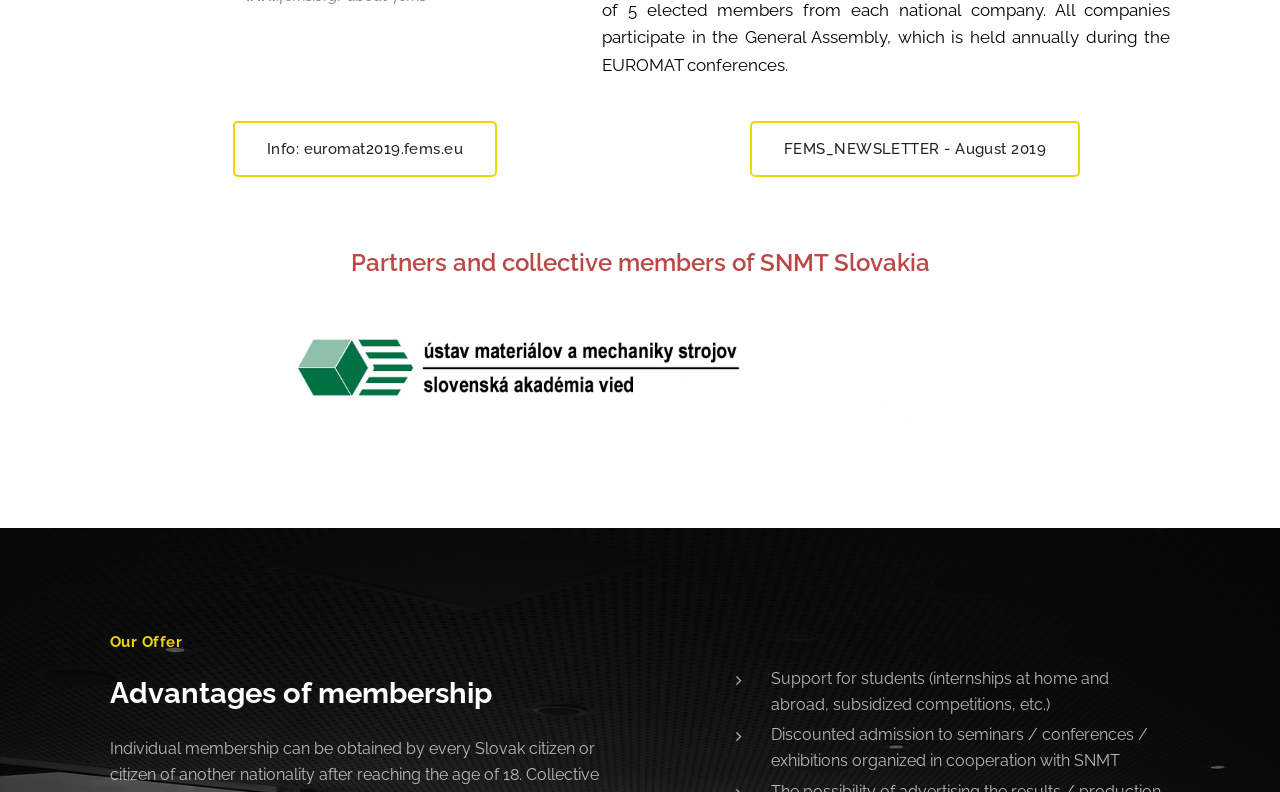Please provide a brief answer to the following inquiry using a single word or phrase:
What is the organization mentioned?

SNMT Slovakia